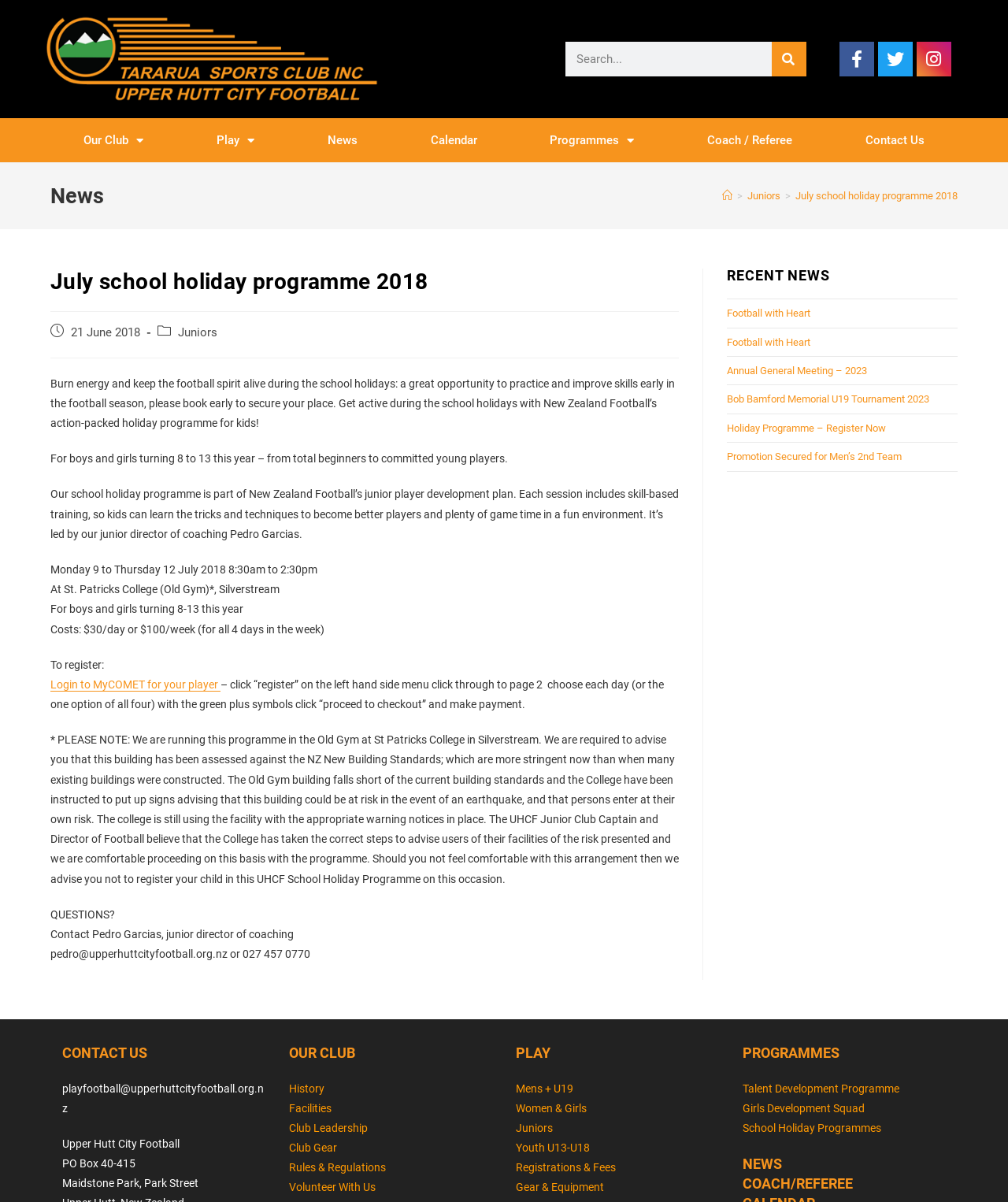What is the age range for the school holiday programme?
Provide a short answer using one word or a brief phrase based on the image.

8 to 13